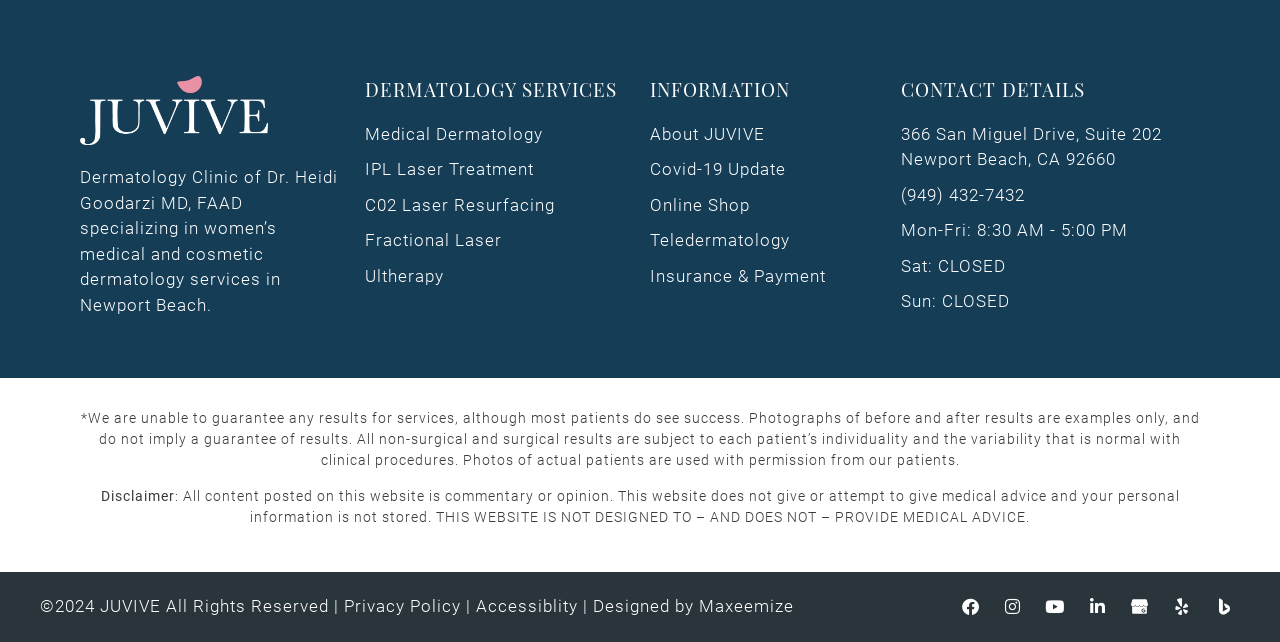Find the bounding box coordinates corresponding to the UI element with the description: "Contact". The coordinates should be formatted as [left, top, right, bottom], with values as floats between 0 and 1.

None